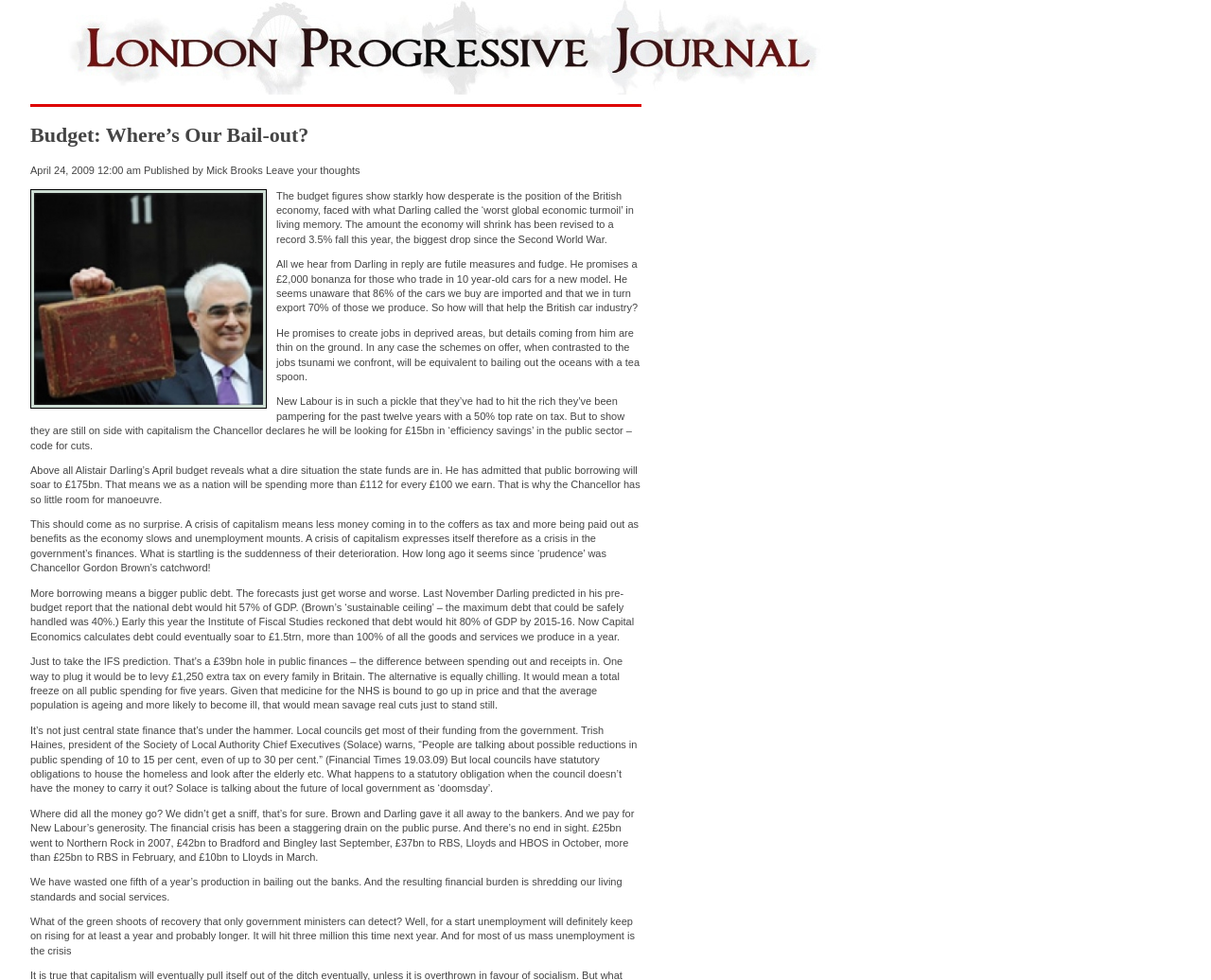Please extract the webpage's main title and generate its text content.

Budget: Where’s Our Bail-out?